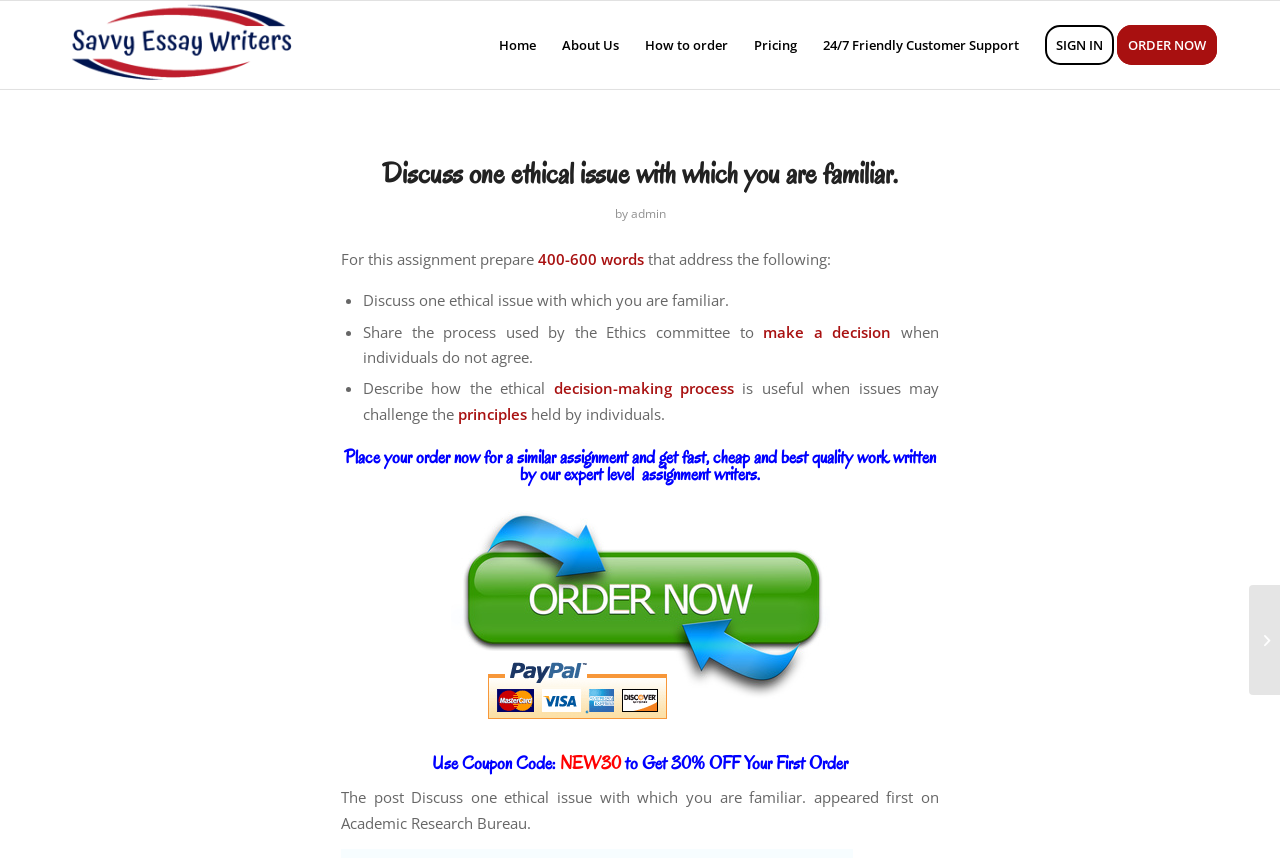Provide a brief response using a word or short phrase to this question:
What is the discount code for first-time orders?

NEW30